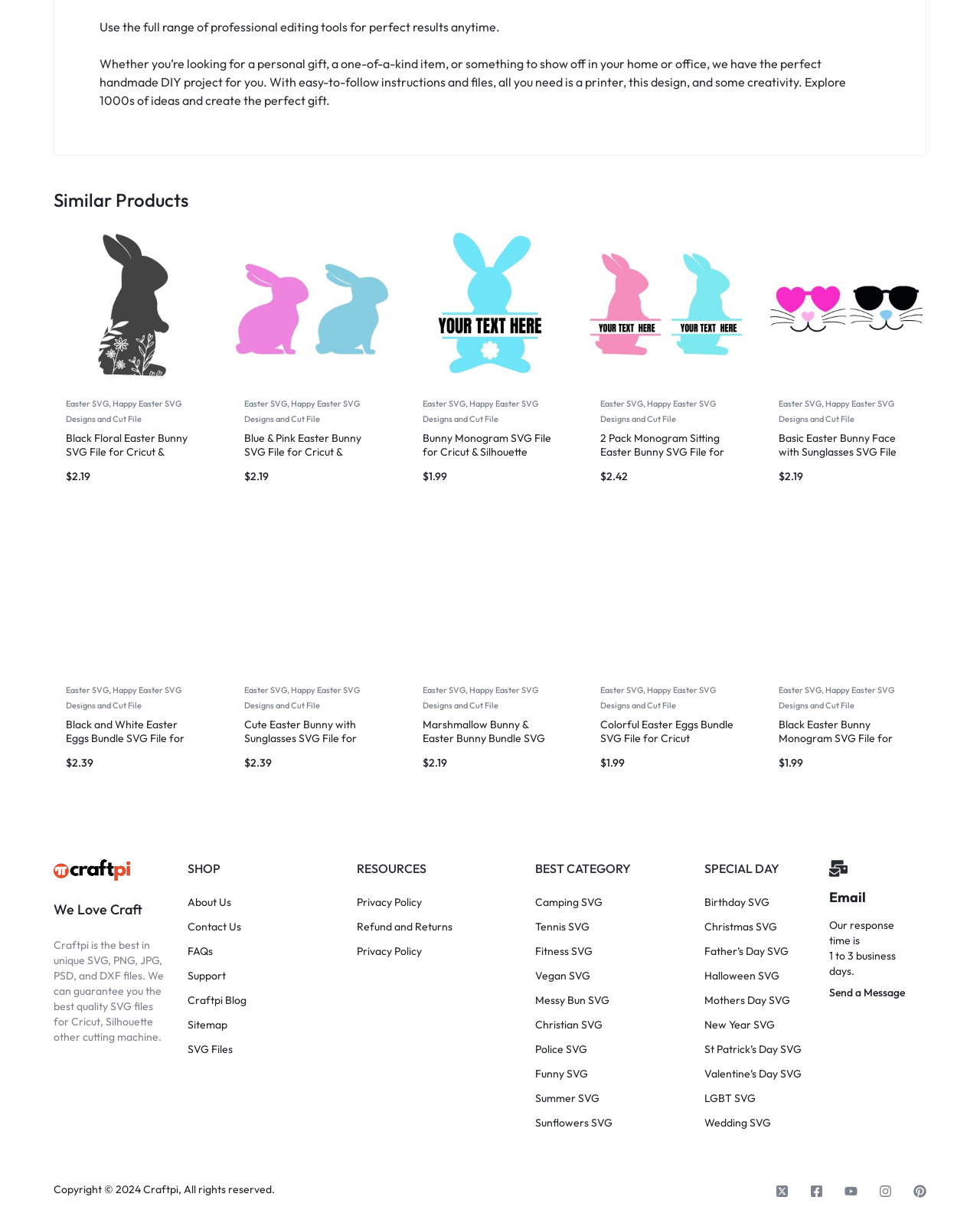Show the bounding box coordinates for the element that needs to be clicked to execute the following instruction: "Click on the 'About Us' link". Provide the coordinates in the form of four float numbers between 0 and 1, i.e., [left, top, right, bottom].

[0.191, 0.732, 0.236, 0.743]